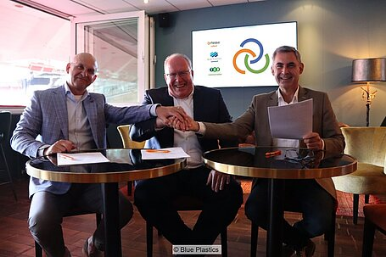What type of attire are the individuals wearing?
Using the information presented in the image, please offer a detailed response to the question.

The image description mentions that each individual is dressed in business attire, reflecting a formal atmosphere, which suggests that they are wearing professional clothing suitable for a business setting.